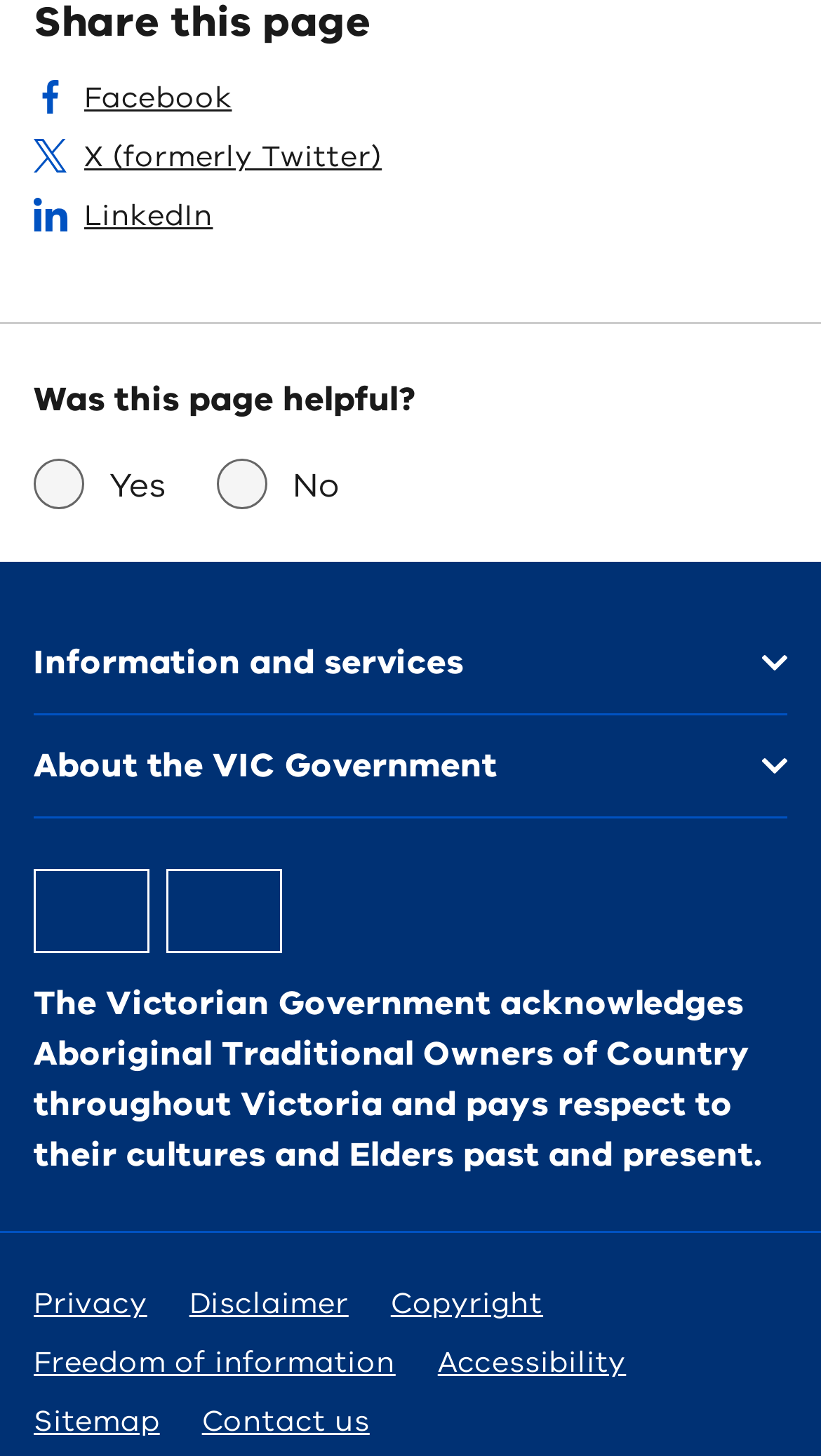Determine the bounding box coordinates of the clickable region to execute the instruction: "Click on Information and services". The coordinates should be four float numbers between 0 and 1, denoted as [left, top, right, bottom].

[0.0, 0.42, 1.0, 0.492]